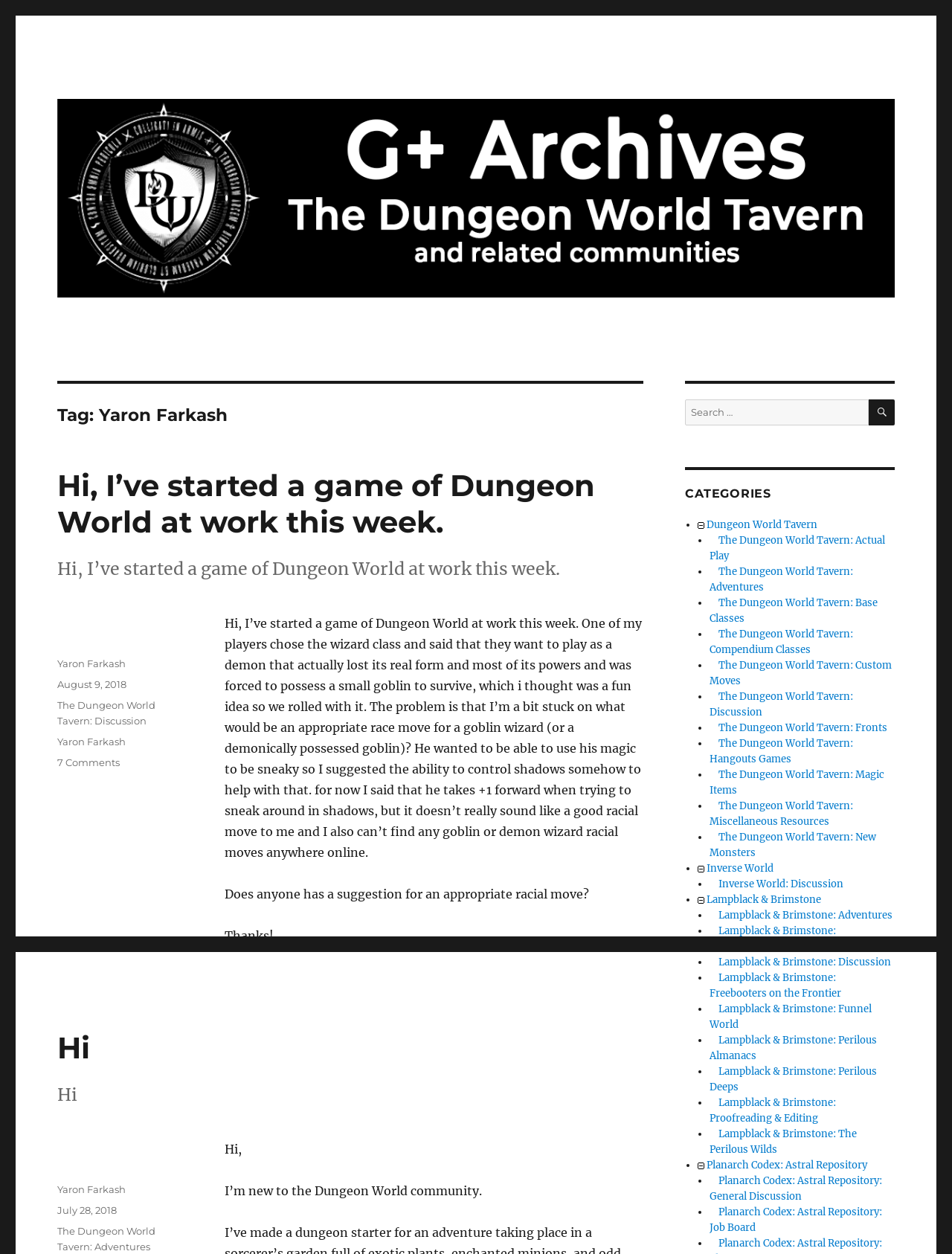Determine the bounding box coordinates for the clickable element to execute this instruction: "View Yaron Farkash's profile". Provide the coordinates as four float numbers between 0 and 1, i.e., [left, top, right, bottom].

[0.06, 0.524, 0.132, 0.534]